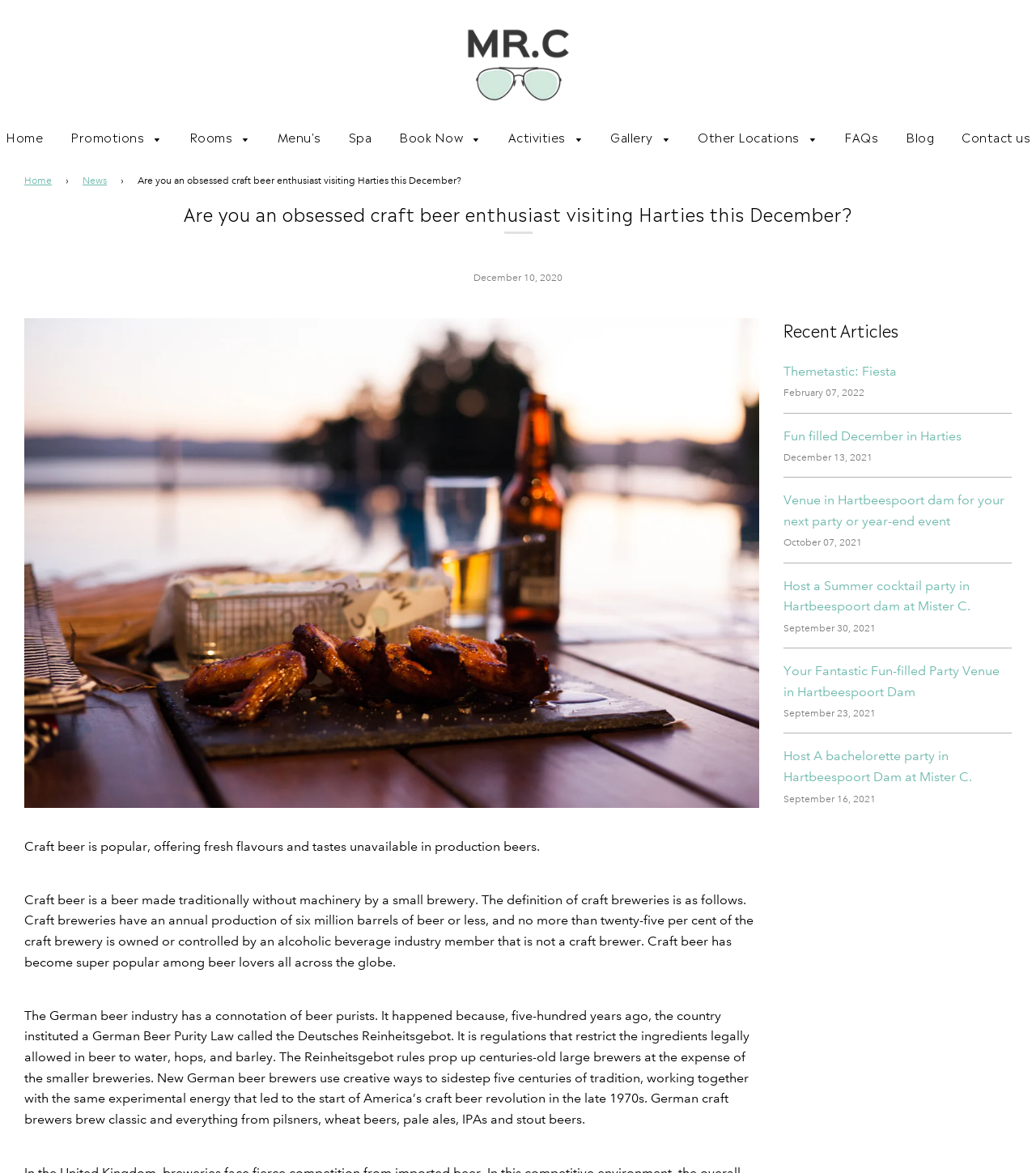Find and indicate the bounding box coordinates of the region you should select to follow the given instruction: "Click on the 'Fun filled December in Harties' article".

[0.756, 0.365, 0.928, 0.378]